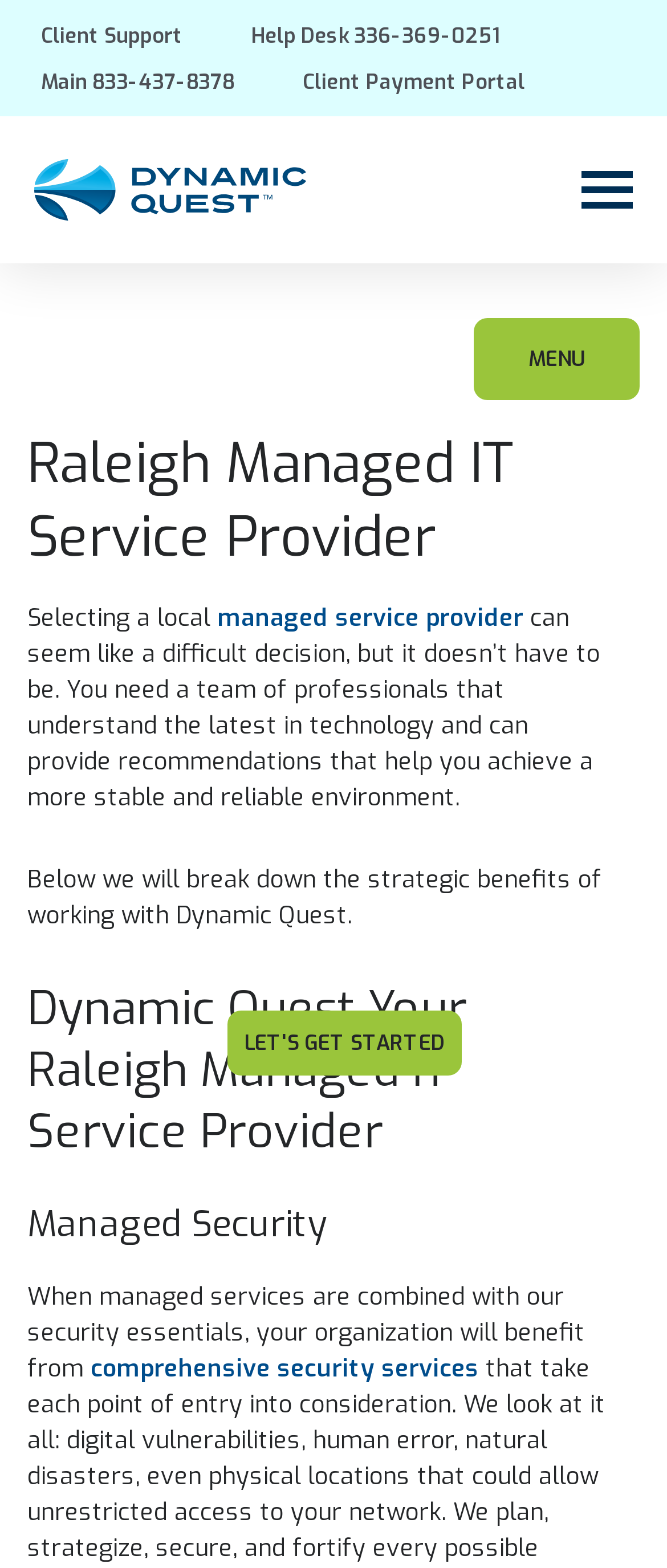What is the action of the 'LET'S GET STARTED' button?
Using the image, give a concise answer in the form of a single word or short phrase.

Start a process